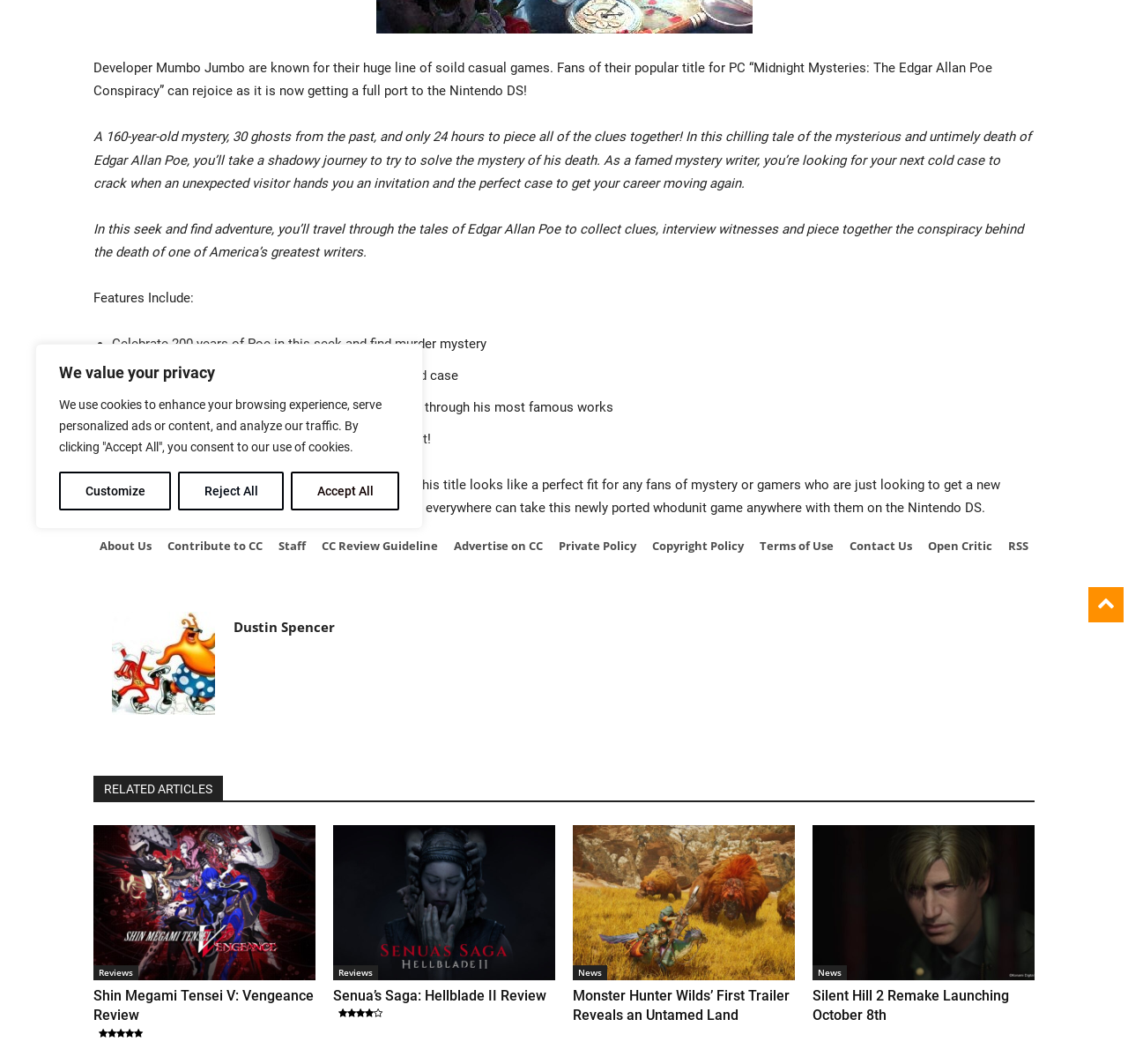Identify the bounding box of the HTML element described here: "Advertise on CC". Provide the coordinates as four float numbers between 0 and 1: [left, top, right, bottom].

[0.395, 0.496, 0.488, 0.53]